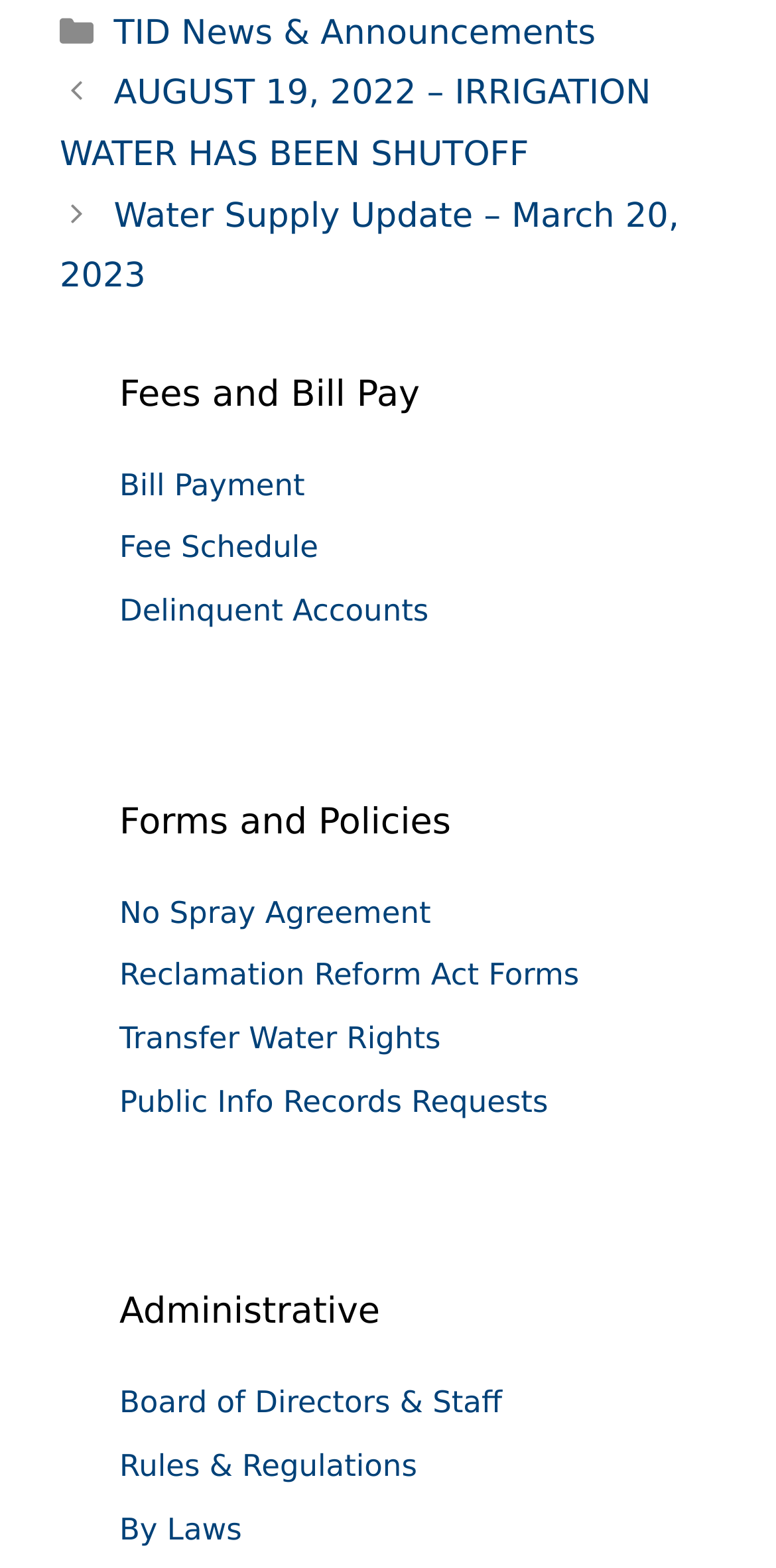Bounding box coordinates are specified in the format (top-left x, top-left y, bottom-right x, bottom-right y). All values are floating point numbers bounded between 0 and 1. Please provide the bounding box coordinate of the region this sentence describes: Privacy Policy

None